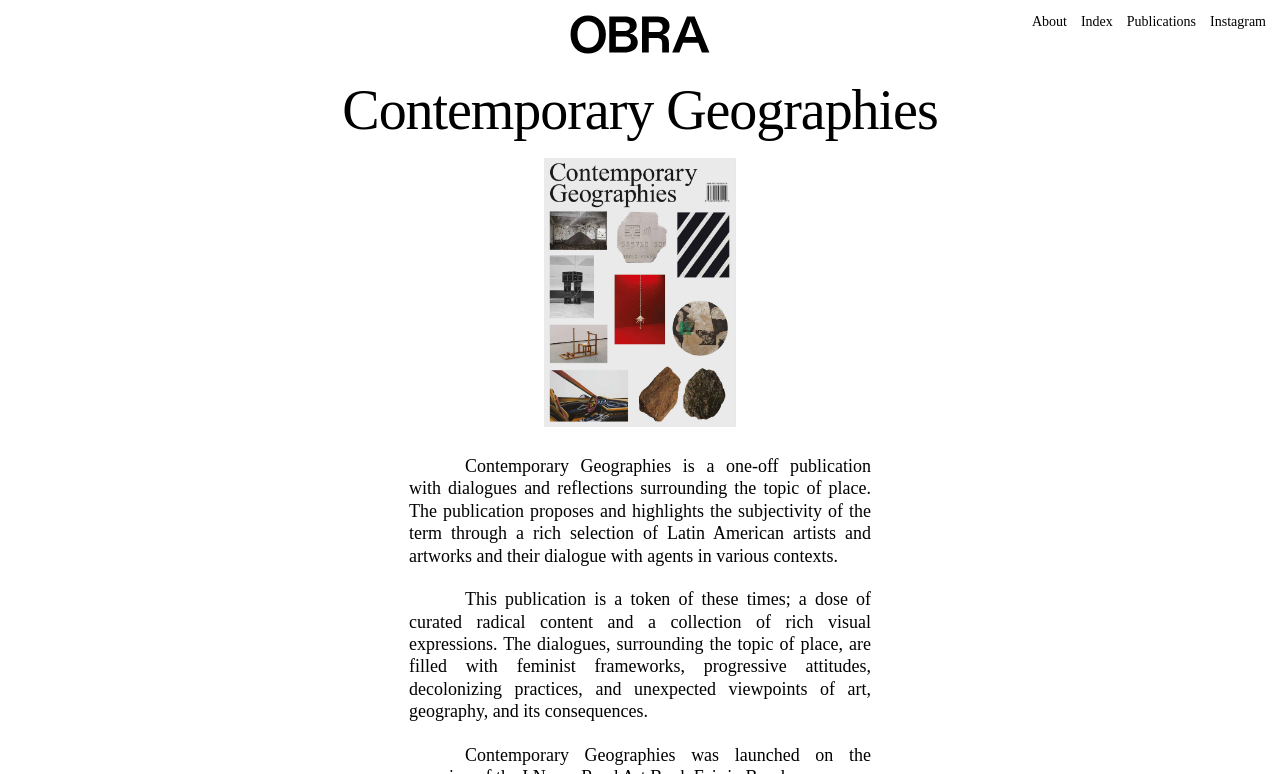Please provide the bounding box coordinates for the UI element as described: "parent_node: About". The coordinates must be four floats between 0 and 1, represented as [left, top, right, bottom].

[0.445, 0.018, 0.555, 0.076]